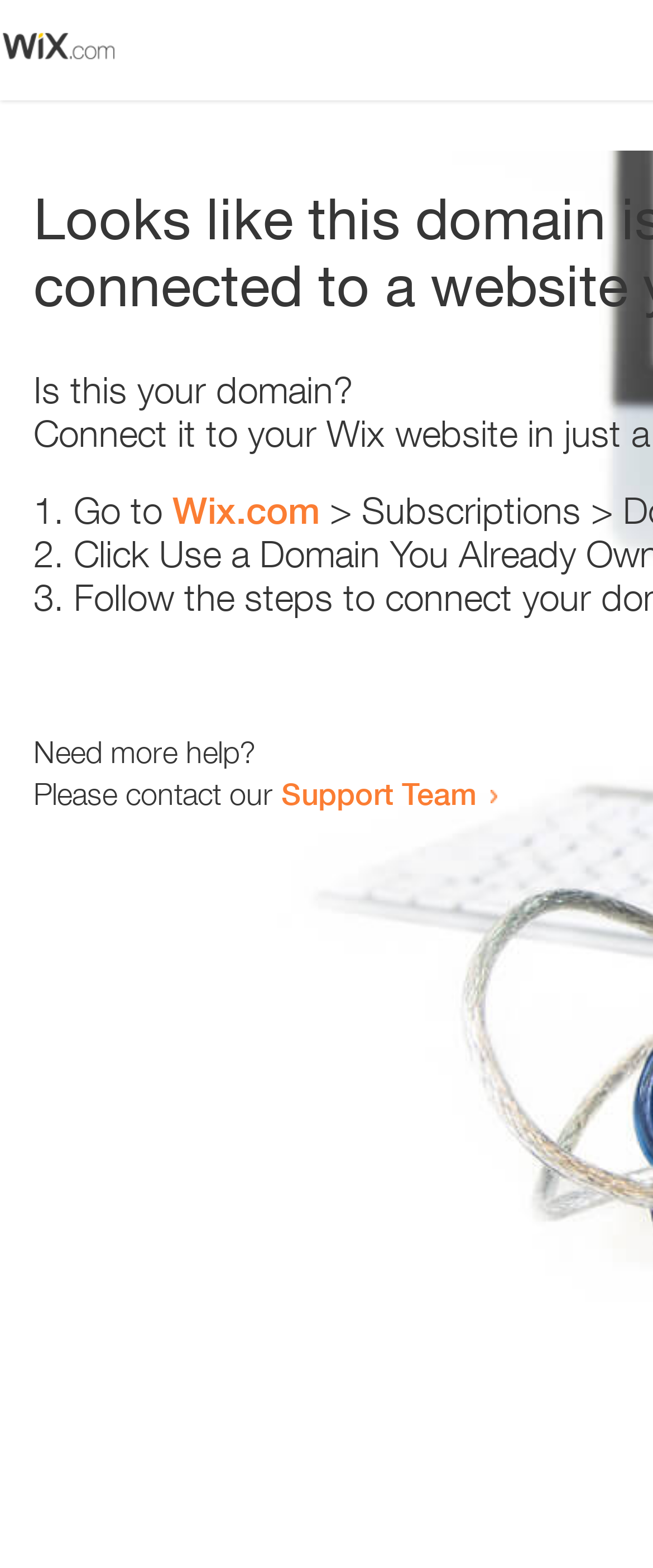Locate the bounding box coordinates for the element described below: "Charging Cabinets & Trolleys". The coordinates must be four float values between 0 and 1, formatted as [left, top, right, bottom].

None